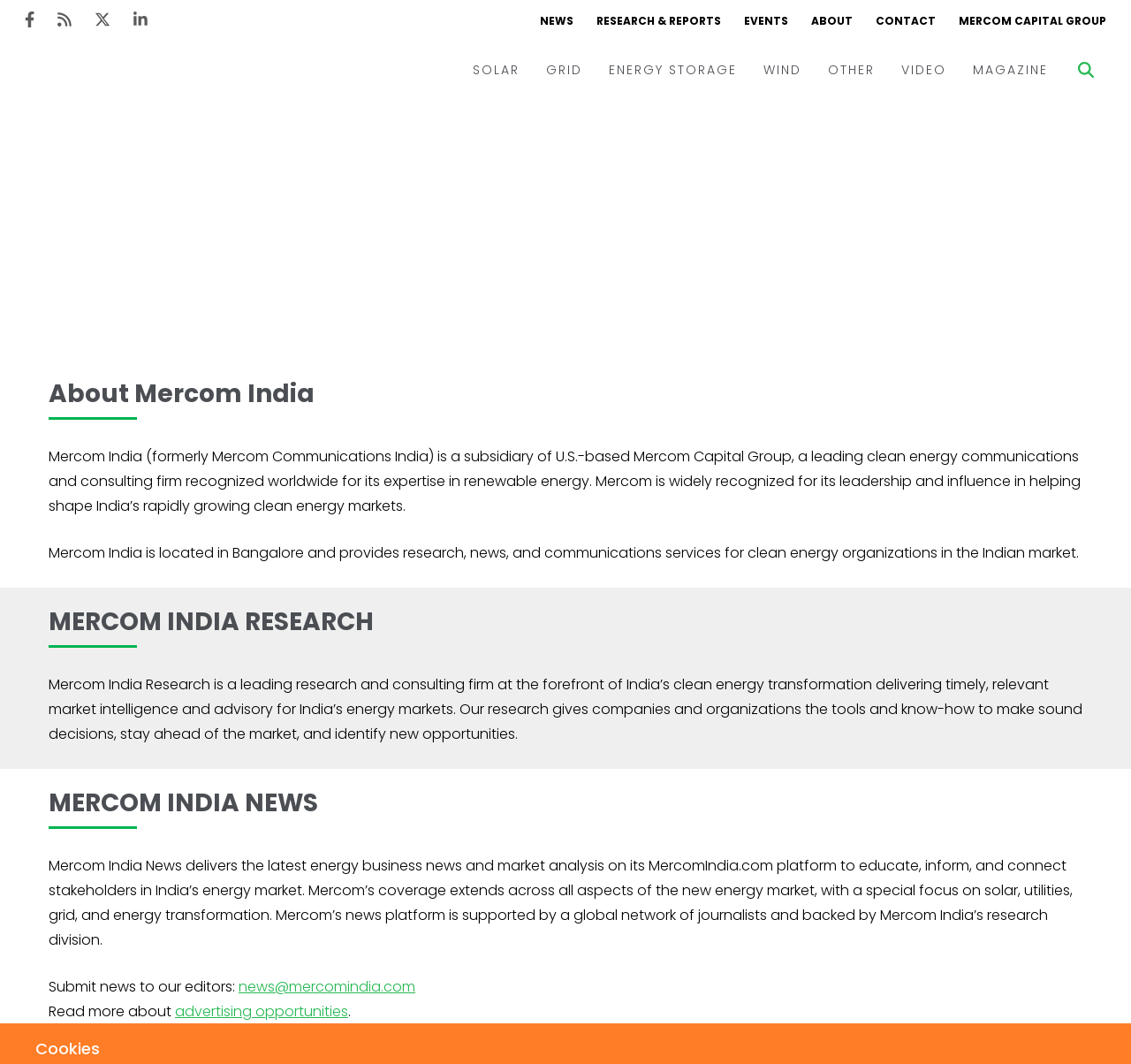Find and indicate the bounding box coordinates of the region you should select to follow the given instruction: "Visit Facebook page".

[0.012, 0.008, 0.041, 0.029]